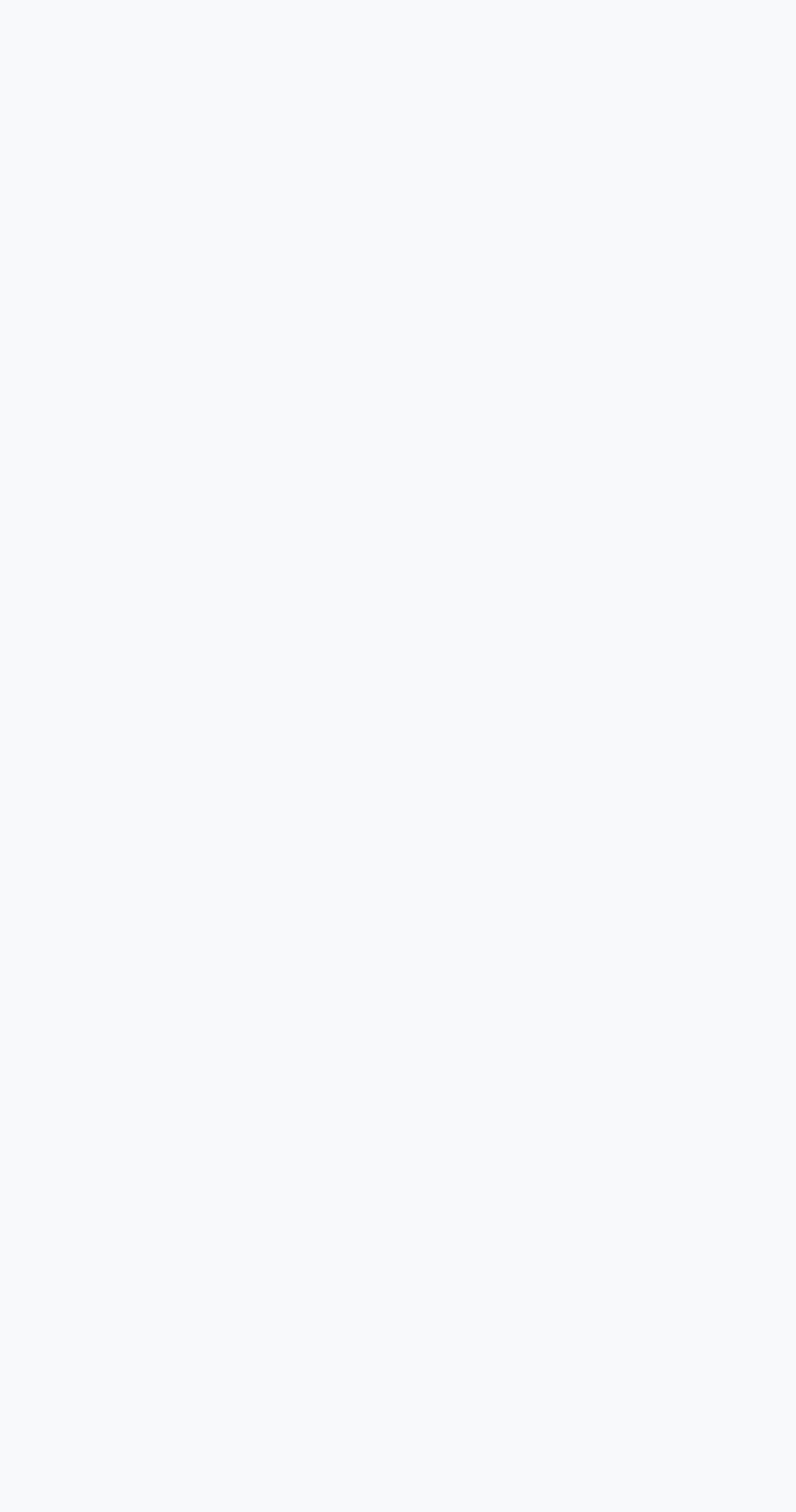Given the webpage screenshot, identify the bounding box of the UI element that matches this description: "Cinema 4D Render Time Calculator".

[0.09, 0.316, 0.91, 0.386]